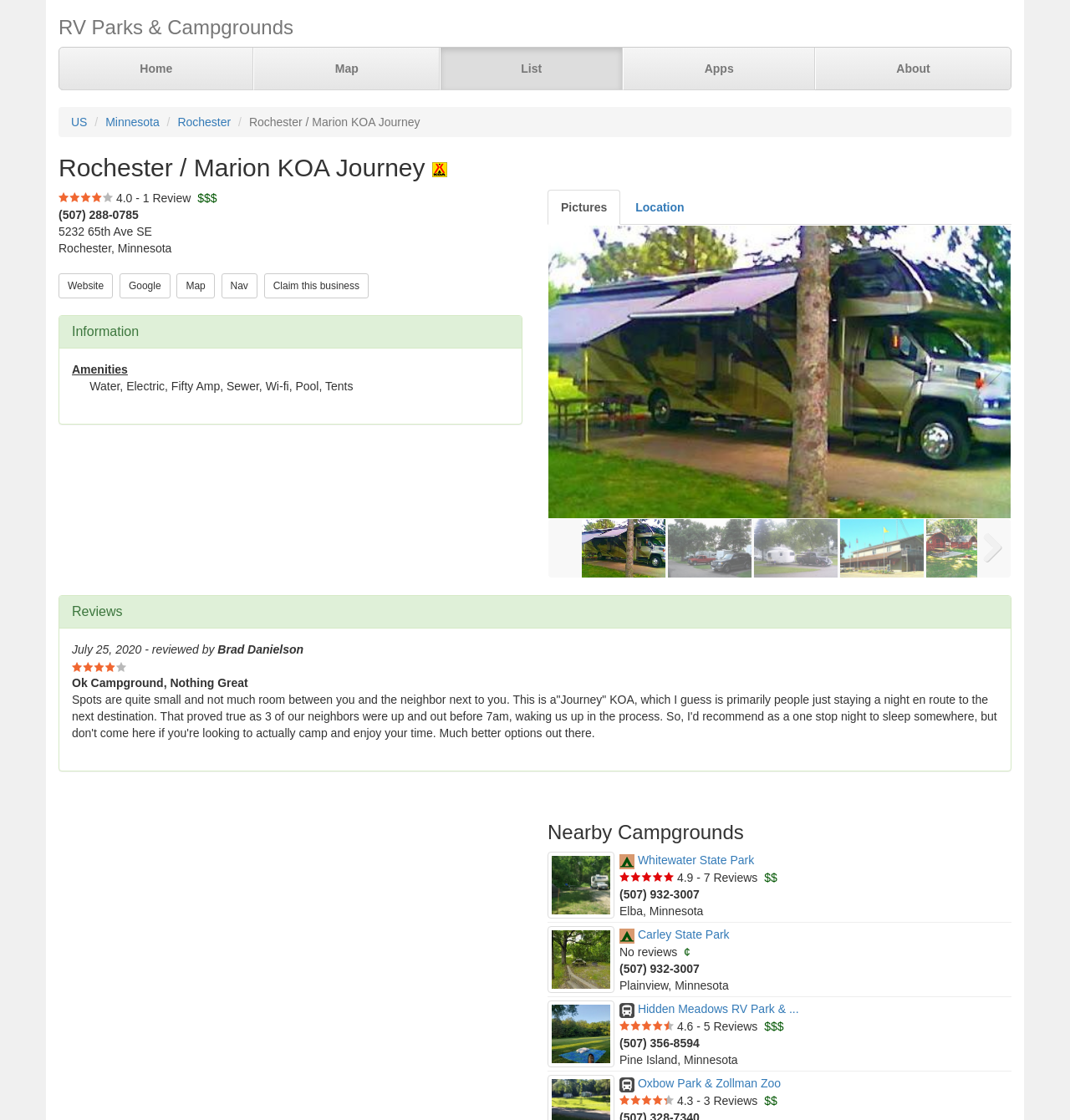Locate the bounding box coordinates of the item that should be clicked to fulfill the instruction: "Click on the 'Map' link".

[0.237, 0.043, 0.411, 0.081]